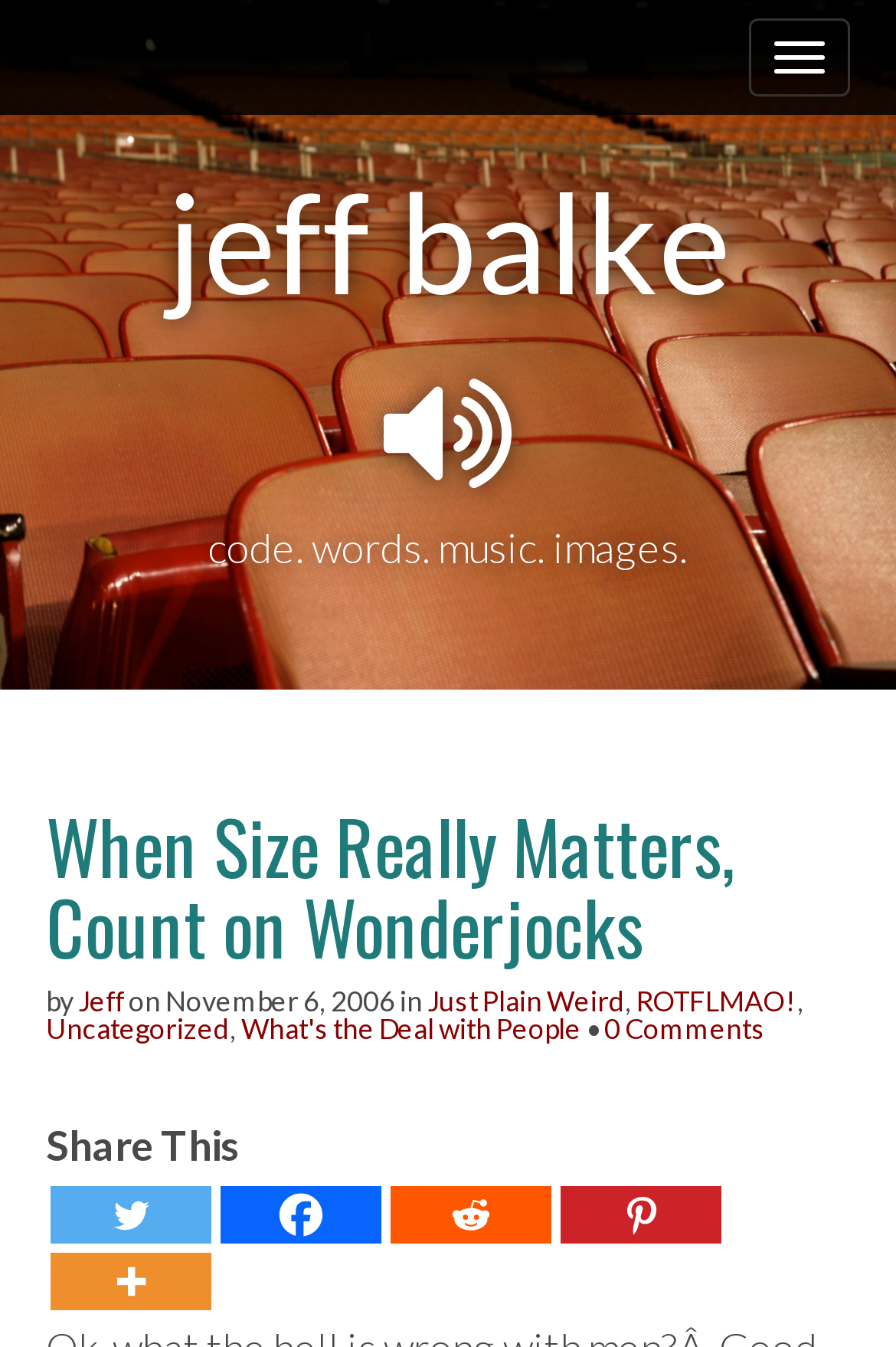Given the element description What's the Deal with People, predict the bounding box coordinates for the UI element in the webpage screenshot. The format should be (top-left x, top-left y, bottom-right x, bottom-right y), and the values should be between 0 and 1.

[0.269, 0.751, 0.649, 0.777]